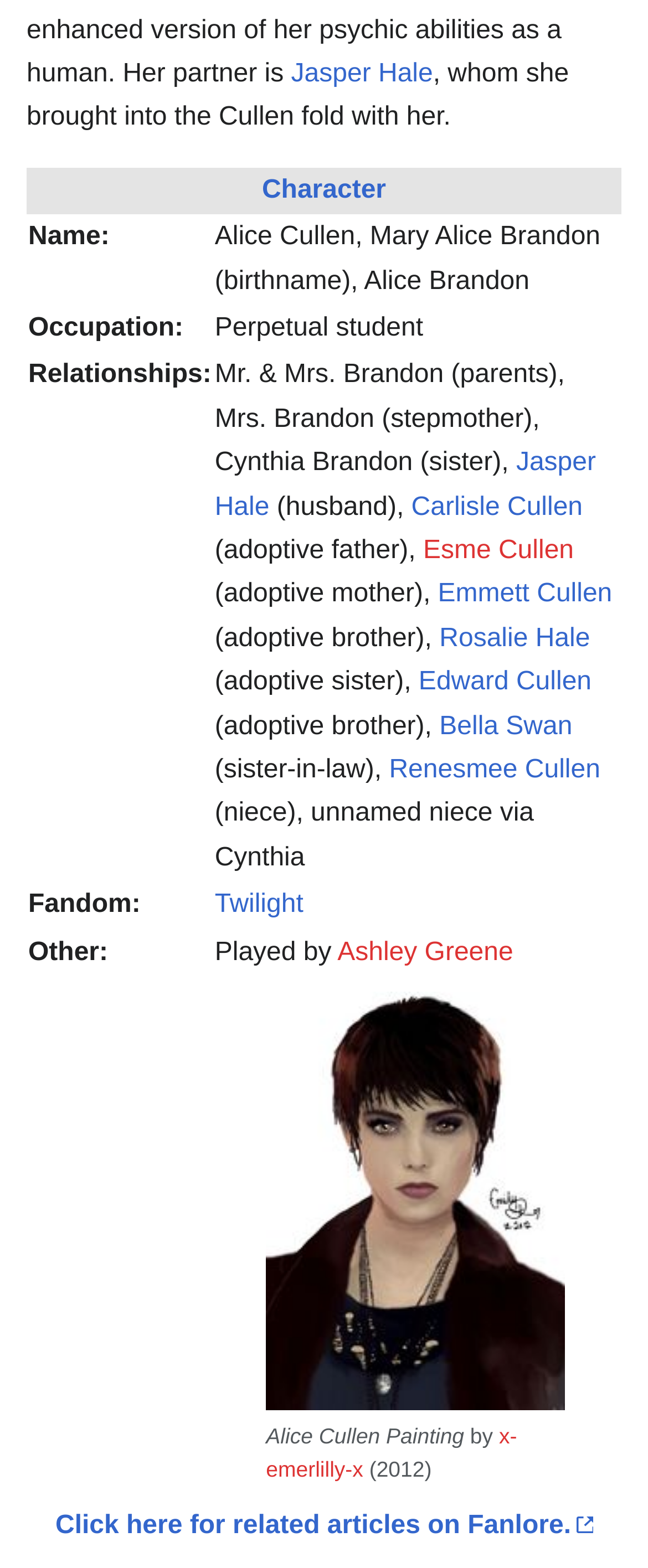Bounding box coordinates are specified in the format (top-left x, top-left y, bottom-right x, bottom-right y). All values are floating point numbers bounded between 0 and 1. Please provide the bounding box coordinate of the region this sentence describes: Edward Cullen

[0.646, 0.426, 0.913, 0.444]